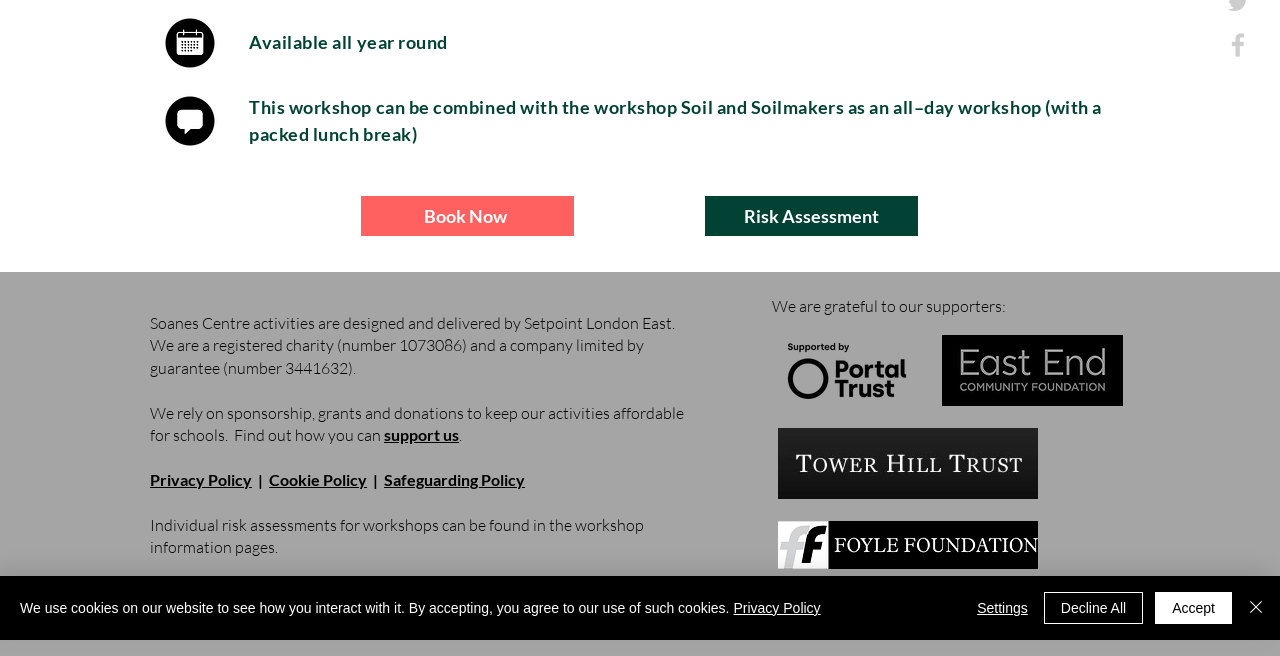Bounding box coordinates are specified in the format (top-left x, top-left y, bottom-right x, bottom-right y). All values are floating point numbers bounded between 0 and 1. Please provide the bounding box coordinate of the region this sentence describes: Soil and Soilmakers

[0.532, 0.146, 0.66, 0.18]